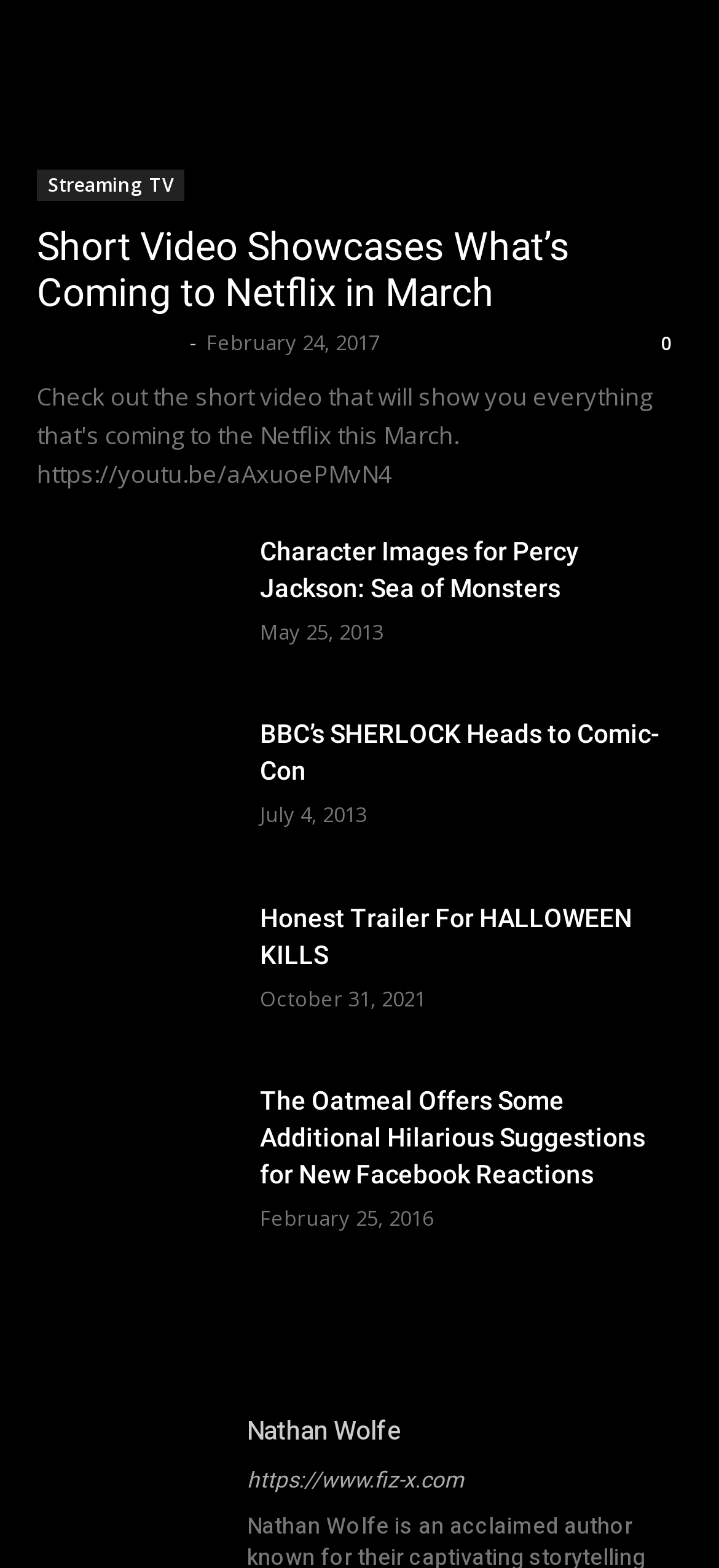Bounding box coordinates should be in the format (top-left x, top-left y, bottom-right x, bottom-right y) and all values should be floating point numbers between 0 and 1. Determine the bounding box coordinate for the UI element described as: Nathan Wolfe

[0.344, 0.901, 0.949, 0.925]